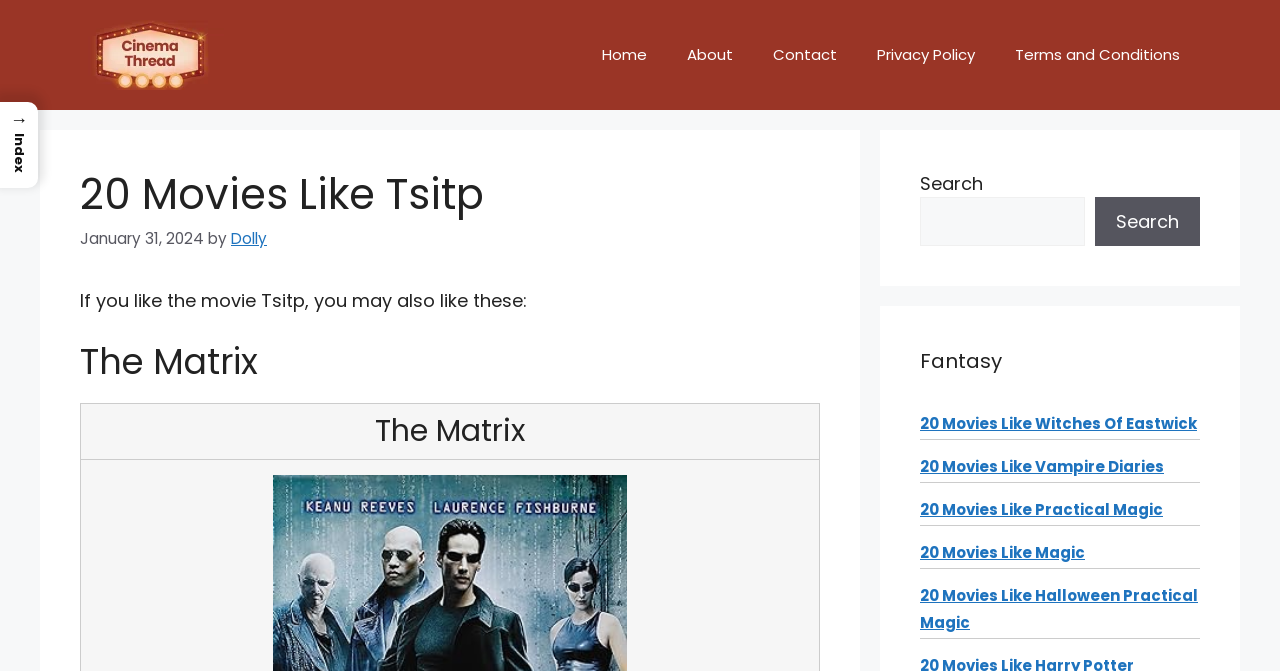Analyze the image and deliver a detailed answer to the question: How many navigation links are there?

The navigation links can be found in the 'Primary' navigation section, which contains links to 'Home', 'About', 'Contact', 'Privacy Policy', and 'Terms and Conditions'.